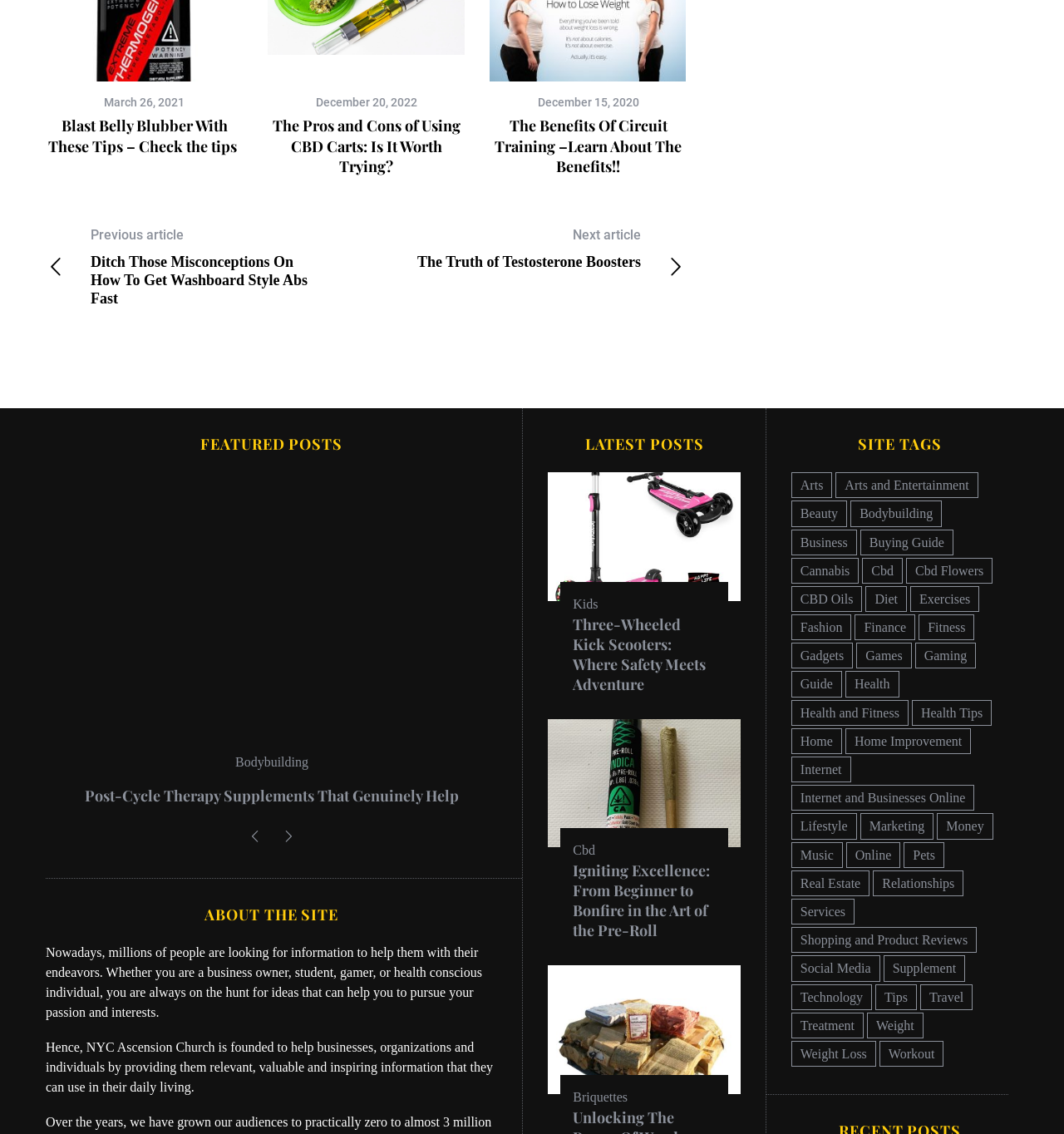Locate the bounding box coordinates of the area to click to fulfill this instruction: "Click on the 'Previous article' link". The bounding box should be presented as four float numbers between 0 and 1, in the order [left, top, right, bottom].

[0.085, 0.2, 0.302, 0.271]